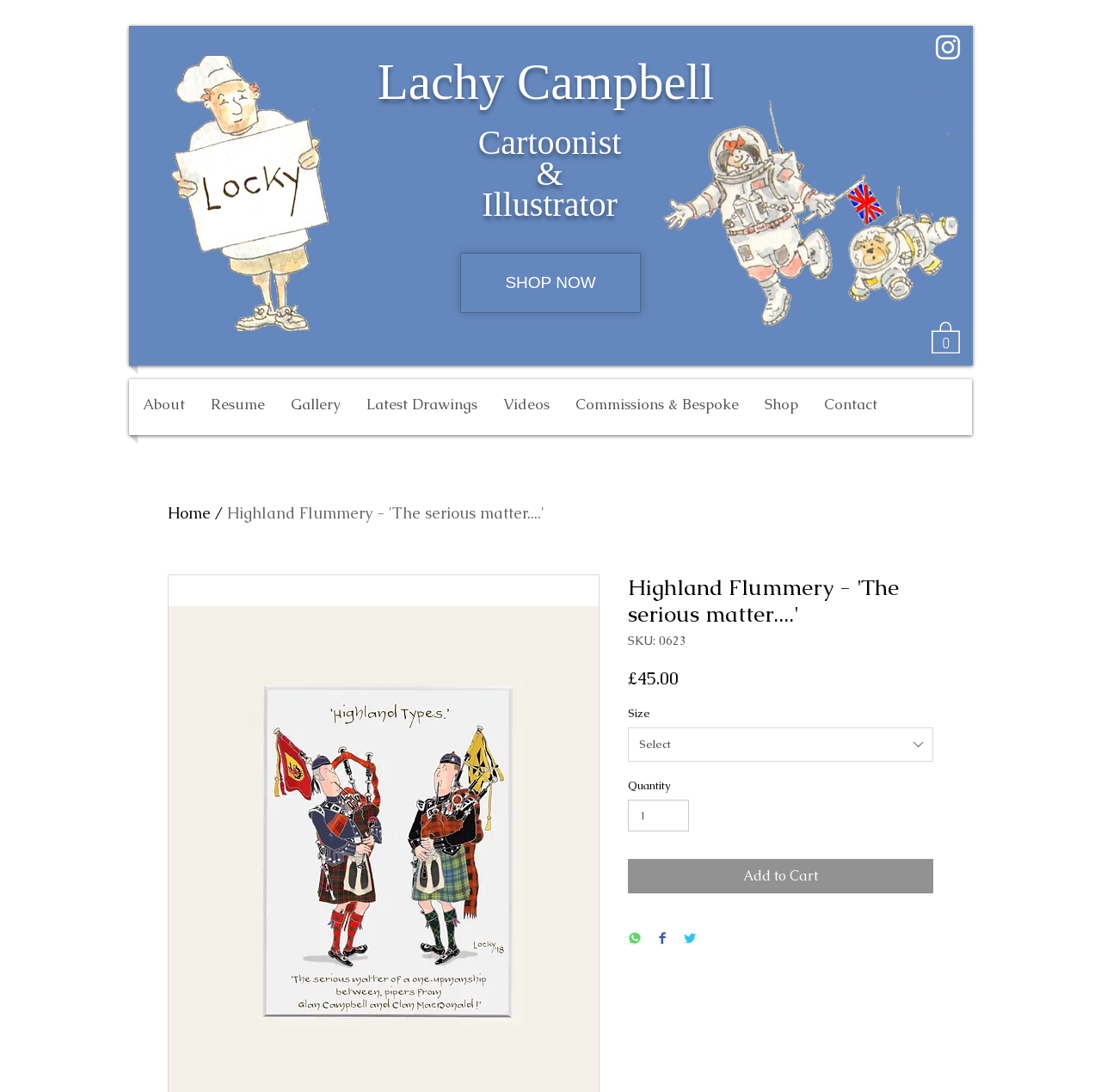Find the bounding box coordinates of the clickable region needed to perform the following instruction: "Click the 'Cart with 0 items' button". The coordinates should be provided as four float numbers between 0 and 1, i.e., [left, top, right, bottom].

[0.846, 0.293, 0.872, 0.324]